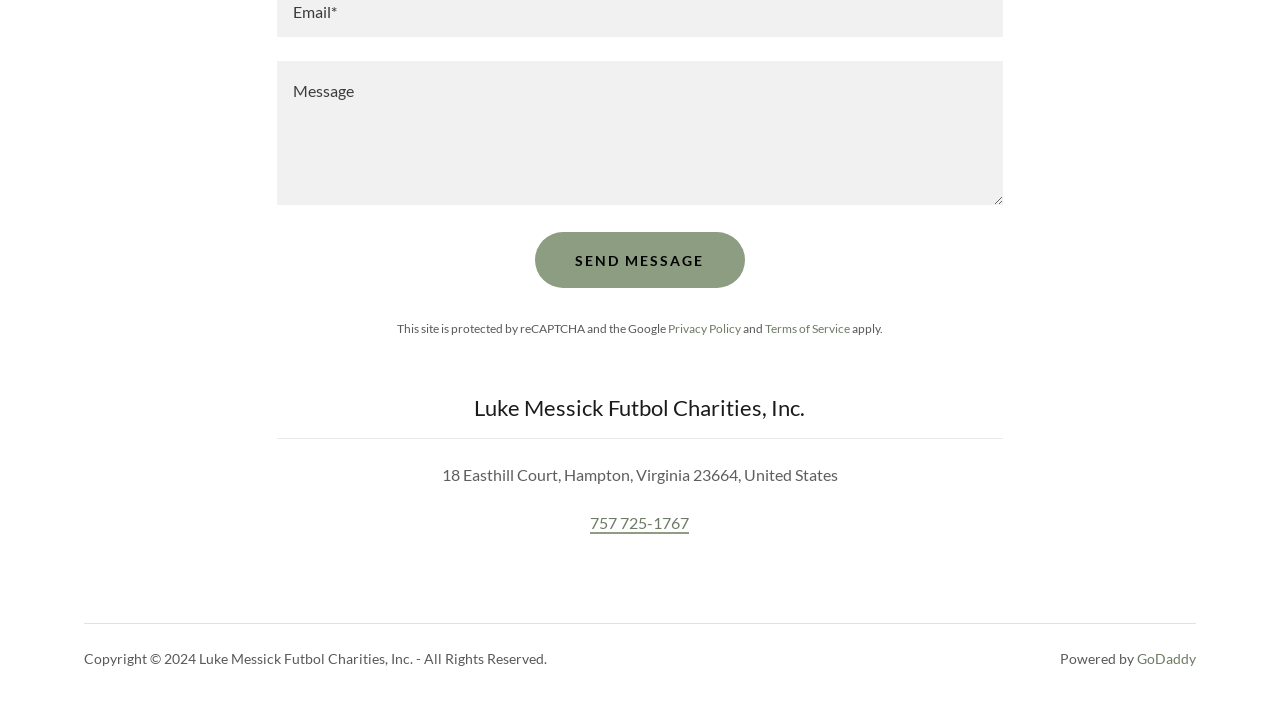Given the element description: "Privacy Policy", predict the bounding box coordinates of the UI element it refers to, using four float numbers between 0 and 1, i.e., [left, top, right, bottom].

[0.522, 0.453, 0.579, 0.474]